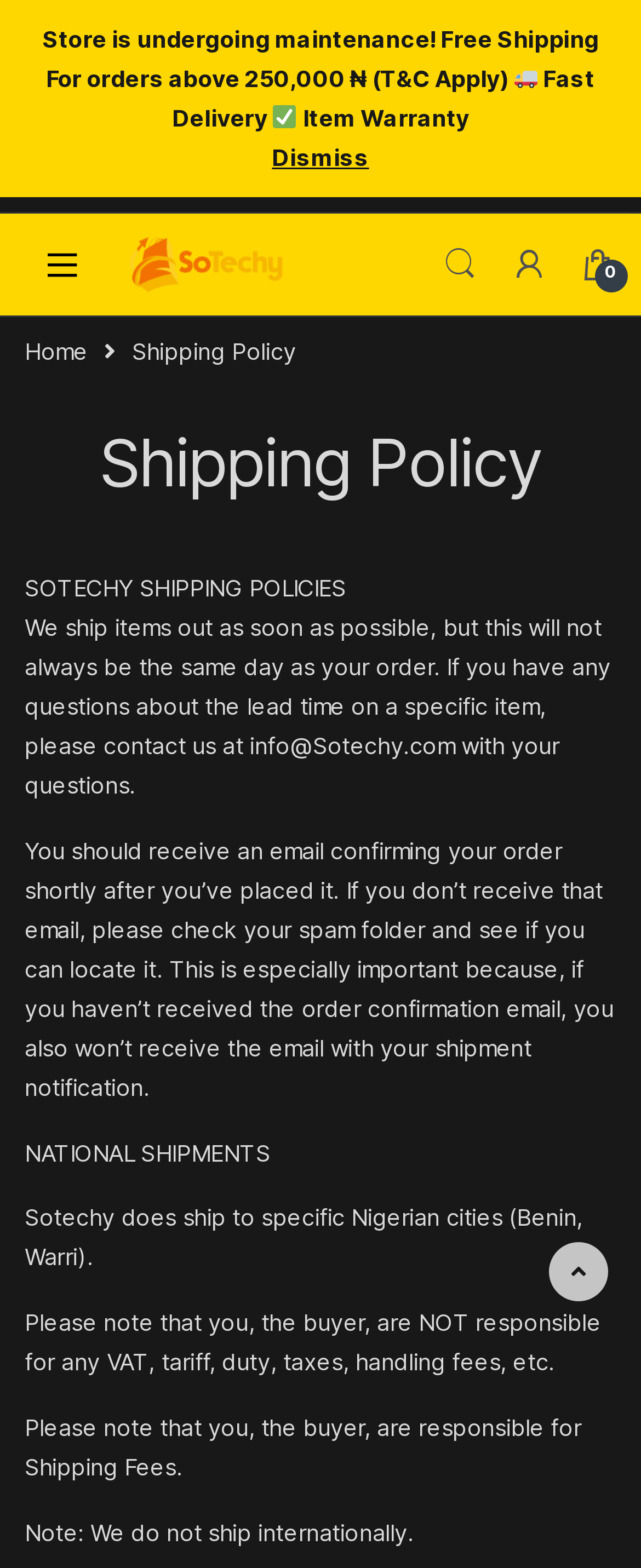Using the provided element description "Track Your Order", determine the bounding box coordinates of the UI element.

[0.286, 0.096, 0.61, 0.136]